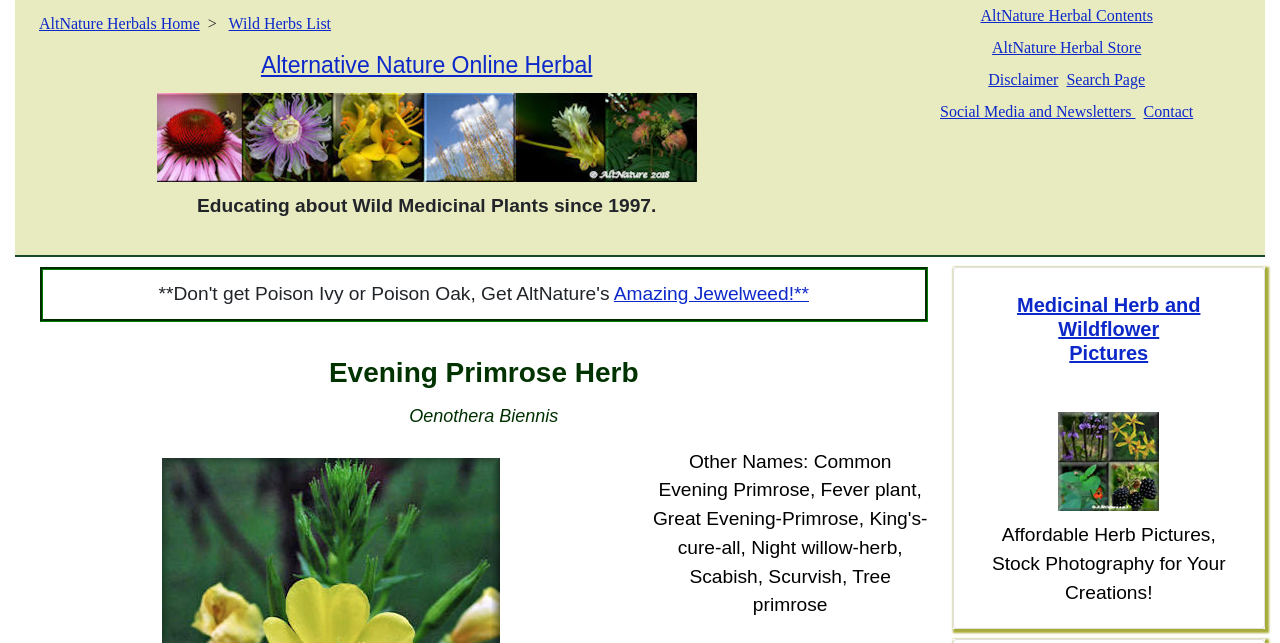Please specify the coordinates of the bounding box for the element that should be clicked to carry out this instruction: "visit Alternative Nature Online Herbal". The coordinates must be four float numbers between 0 and 1, formatted as [left, top, right, bottom].

[0.204, 0.081, 0.463, 0.121]